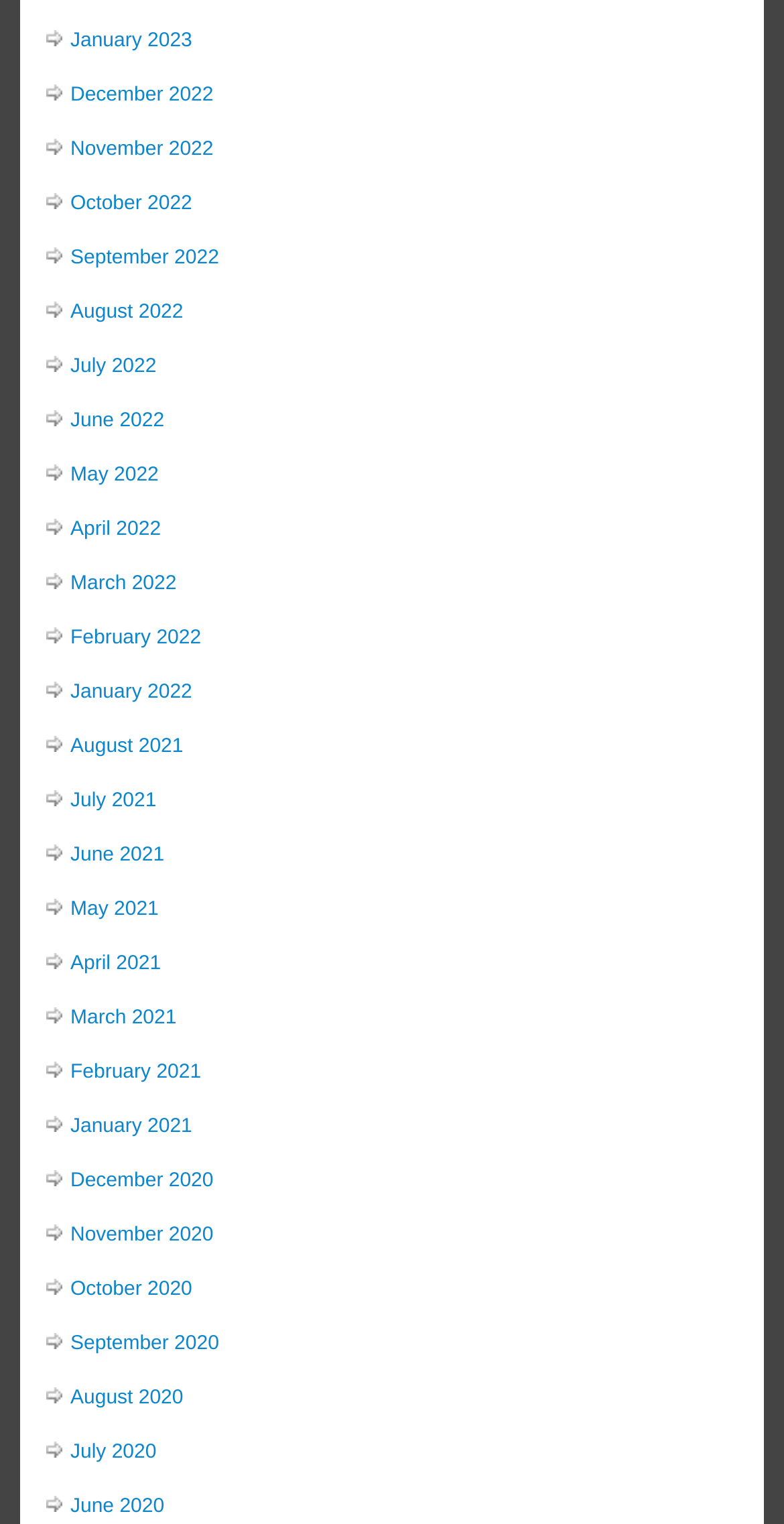Carefully examine the image and provide an in-depth answer to the question: What is the earliest month available?

By examining the list of links, I found that the earliest month available is June 2020, which is located at the bottom of the list.